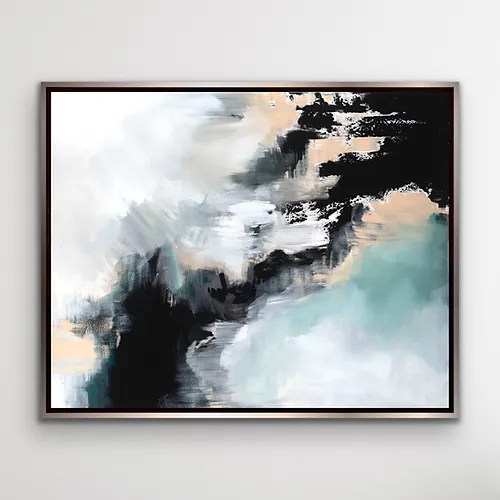Provide a brief response to the question using a single word or phrase: 
Who is the artist of the painting?

Ashley Spitsnogle